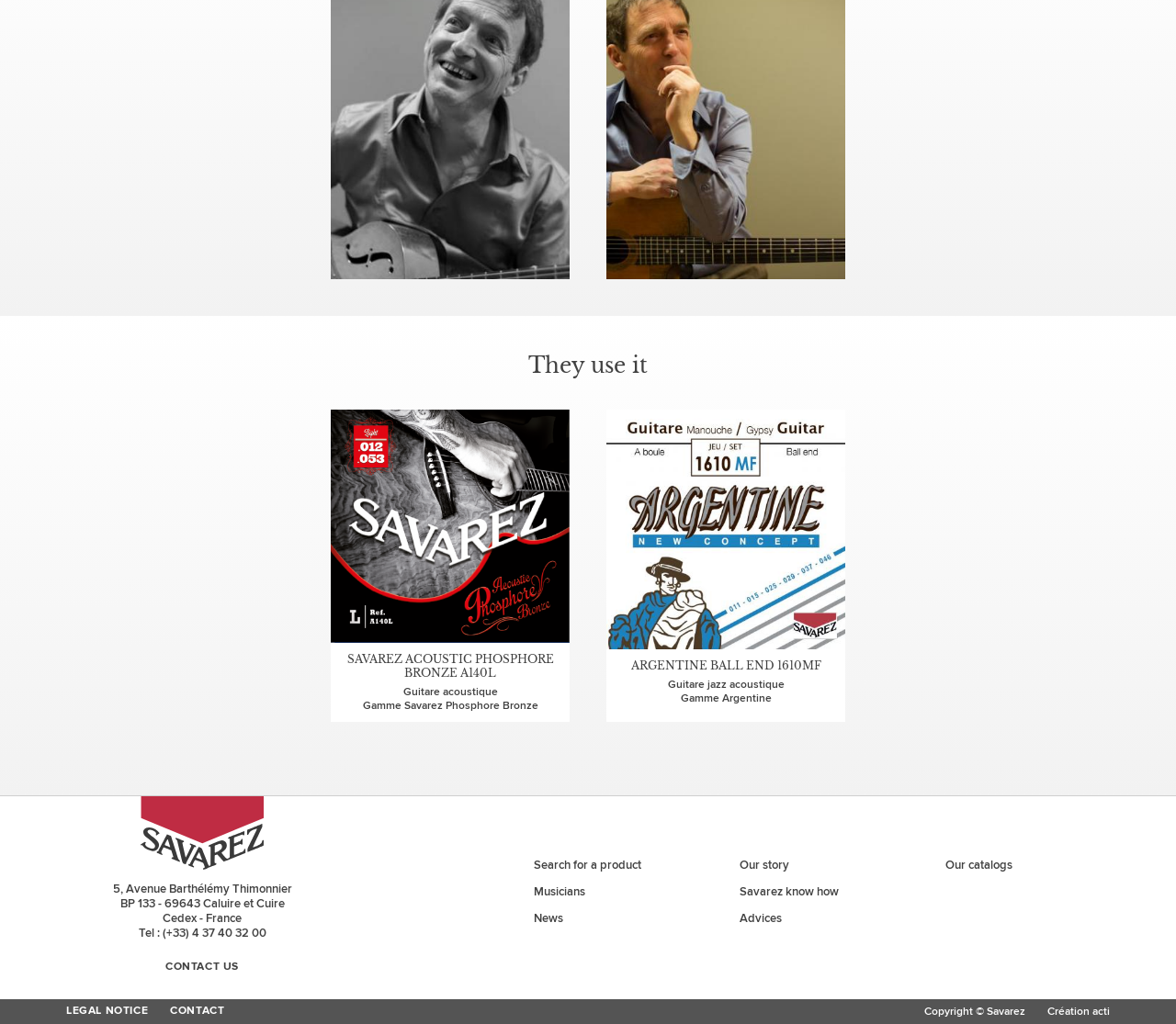What is the name of the acoustic guitar string brand?
Give a one-word or short phrase answer based on the image.

Savarez